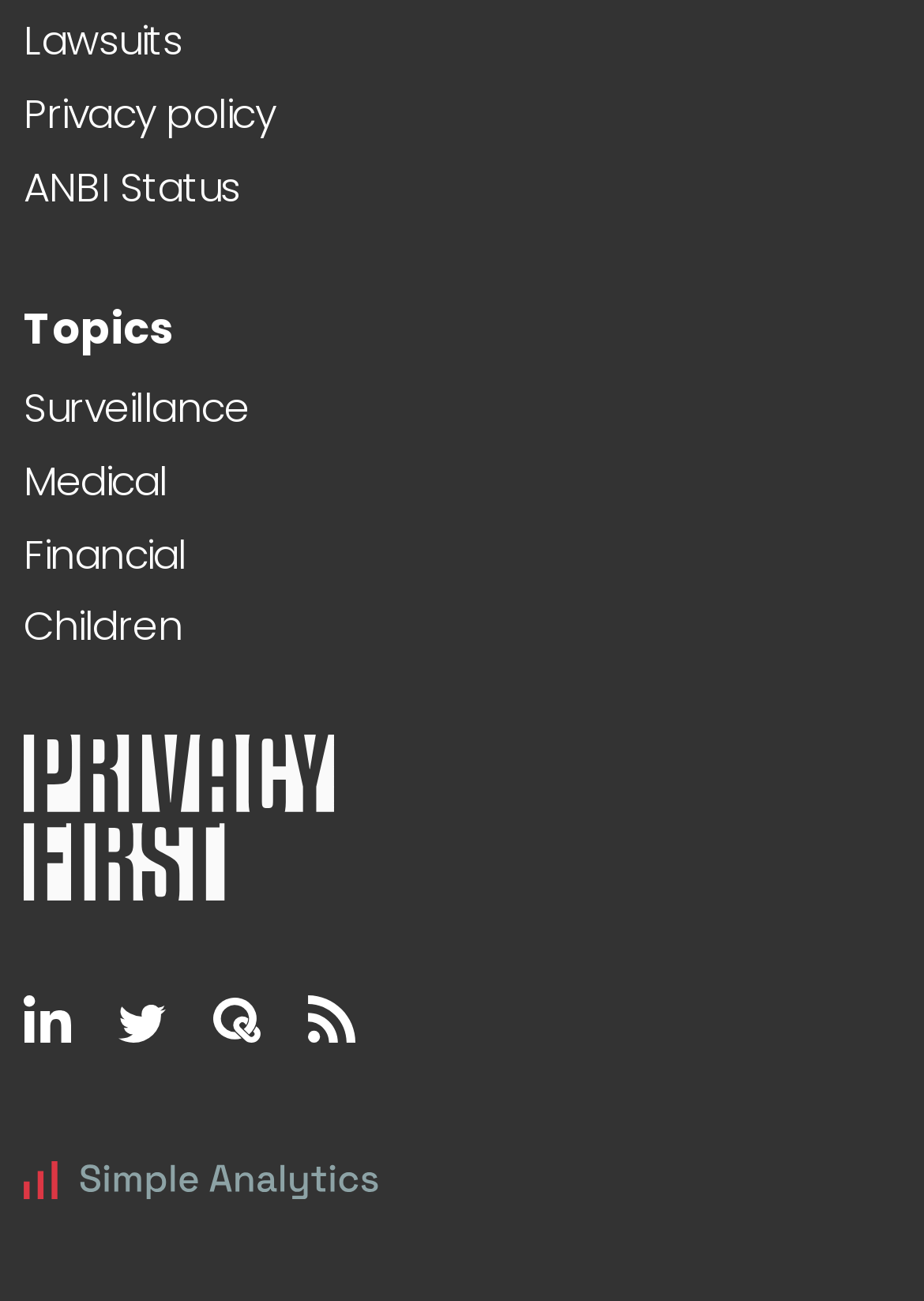Please answer the following query using a single word or phrase: 
What are the topics listed on the webpage?

Lawsuits, Surveillance, Medical, Financial, Children